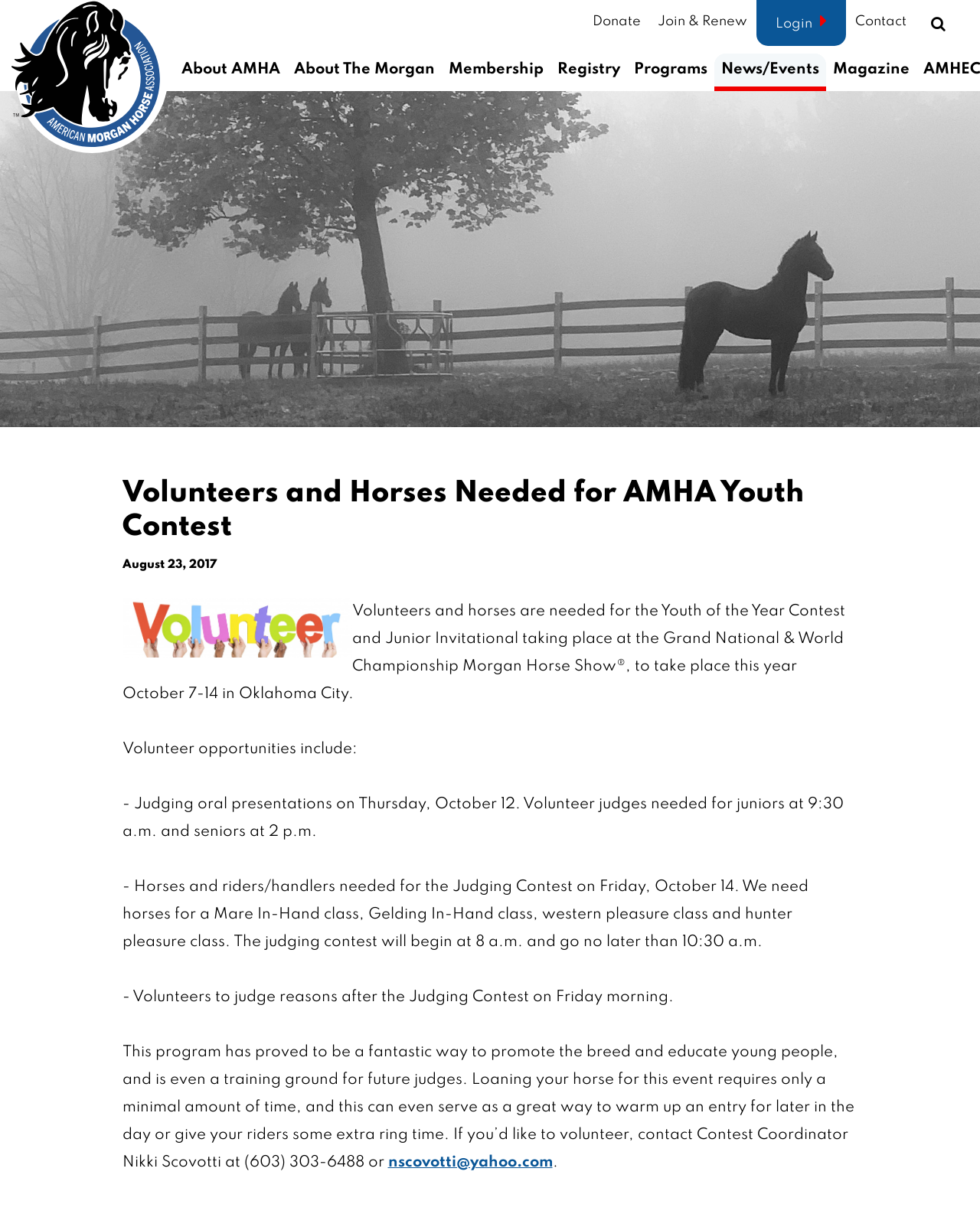Pinpoint the bounding box coordinates of the clickable element to carry out the following instruction: "Contact Contest Coordinator Nikki Scovotti via email."

[0.396, 0.942, 0.564, 0.954]